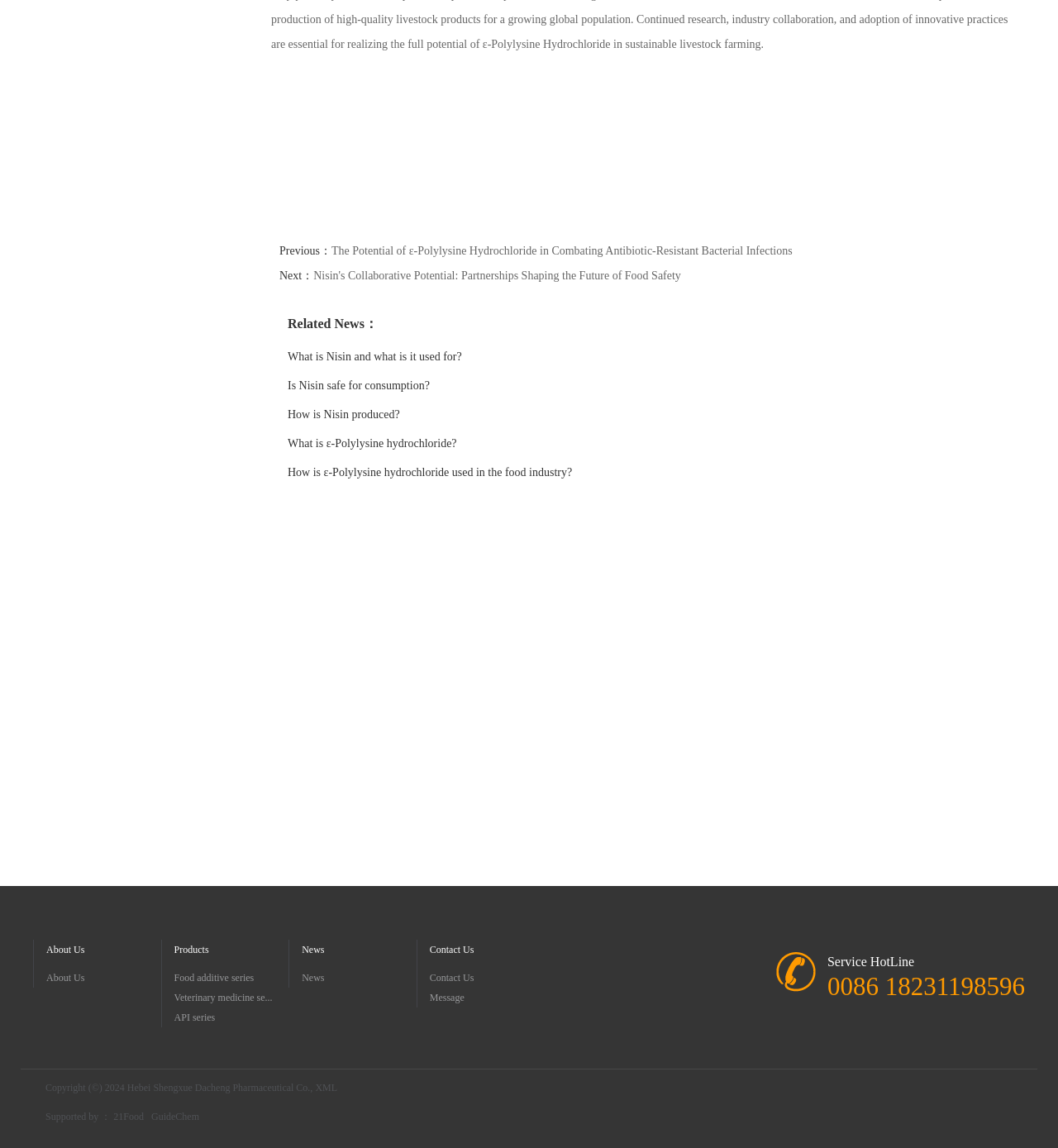Please give a concise answer to this question using a single word or phrase: 
What is the text of the first link on the page?

The Potential of ε-Polylysine Hydrochloride in Combating Antibiotic-Resistant Bacterial Infections